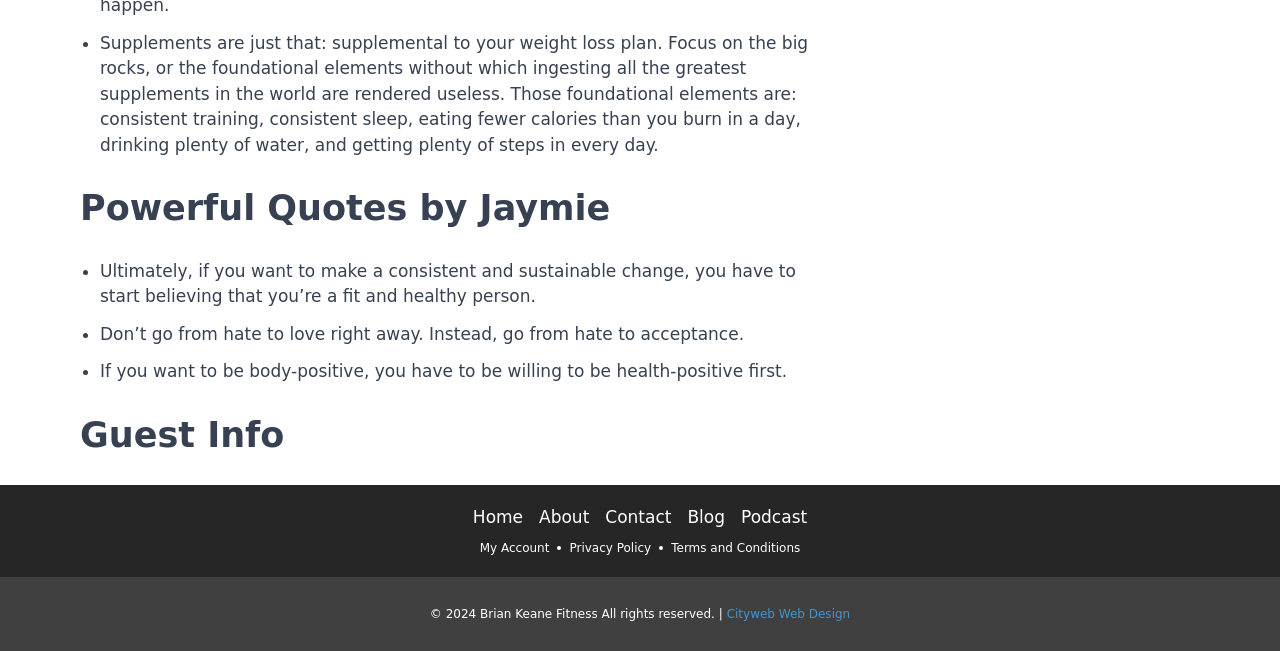From the screenshot, find the bounding box of the UI element matching this description: "Privacy Policy". Supply the bounding box coordinates in the form [left, top, right, bottom], each a float between 0 and 1.

[0.445, 0.827, 0.509, 0.855]